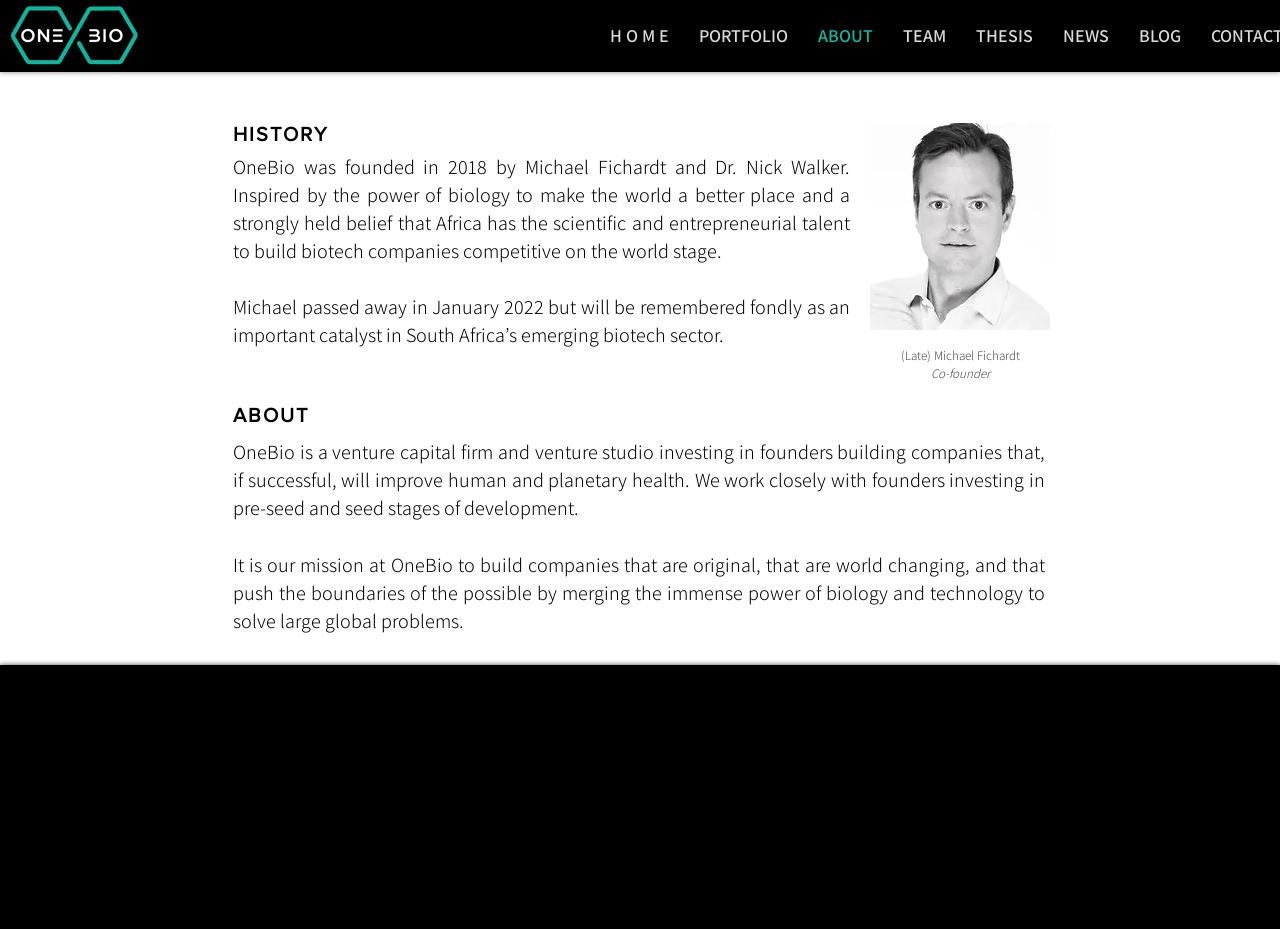Can you show the bounding box coordinates of the region to click on to complete the task described in the instruction: "read about the company history"?

[0.182, 0.132, 0.312, 0.156]